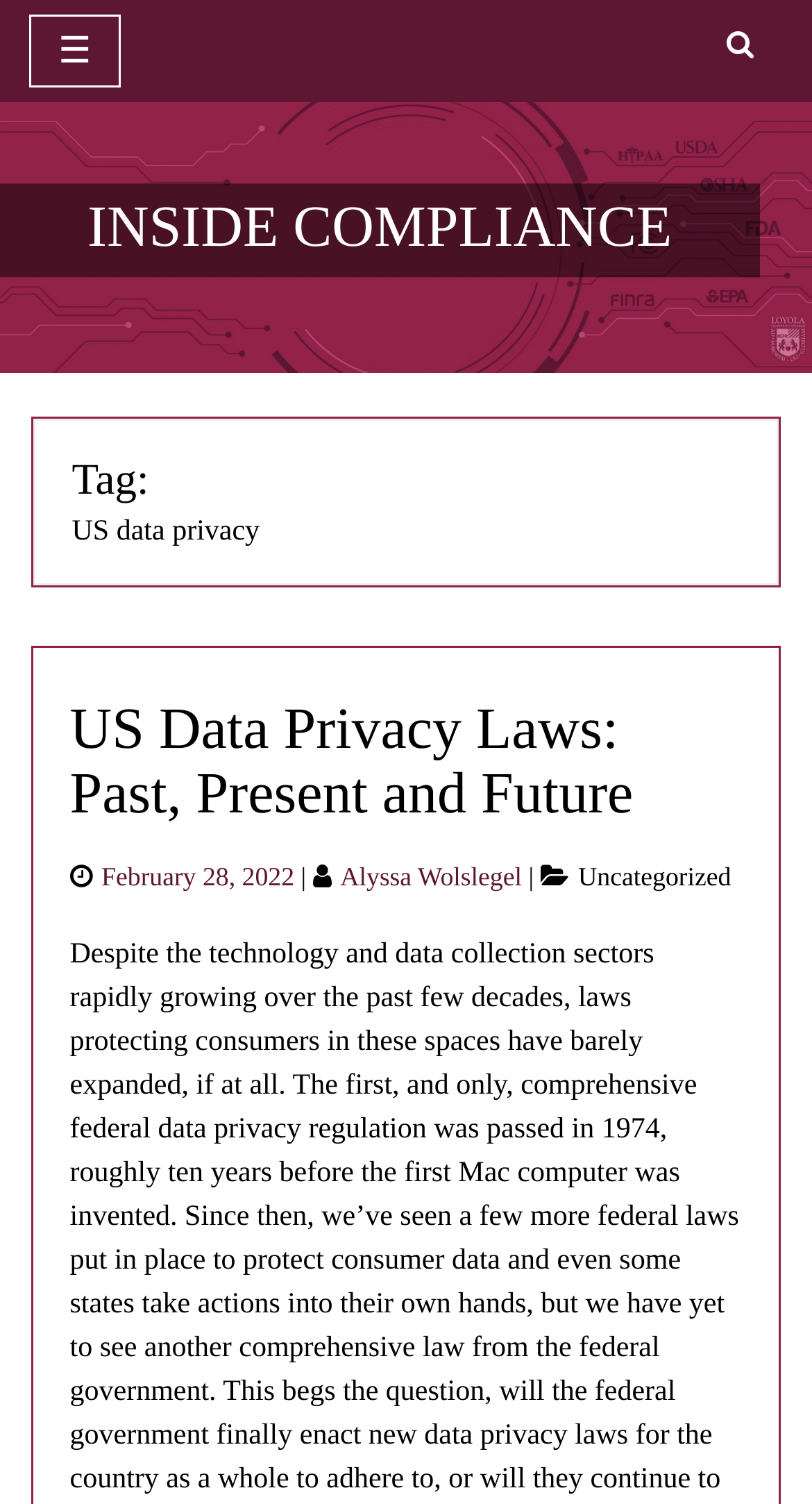Who is the author of the article?
Look at the image and construct a detailed response to the question.

I found the author of the article by looking at the section that specifies the author's name, which is located near the 'Posted on' date. The author's name is 'Alyssa Wolslegel'.